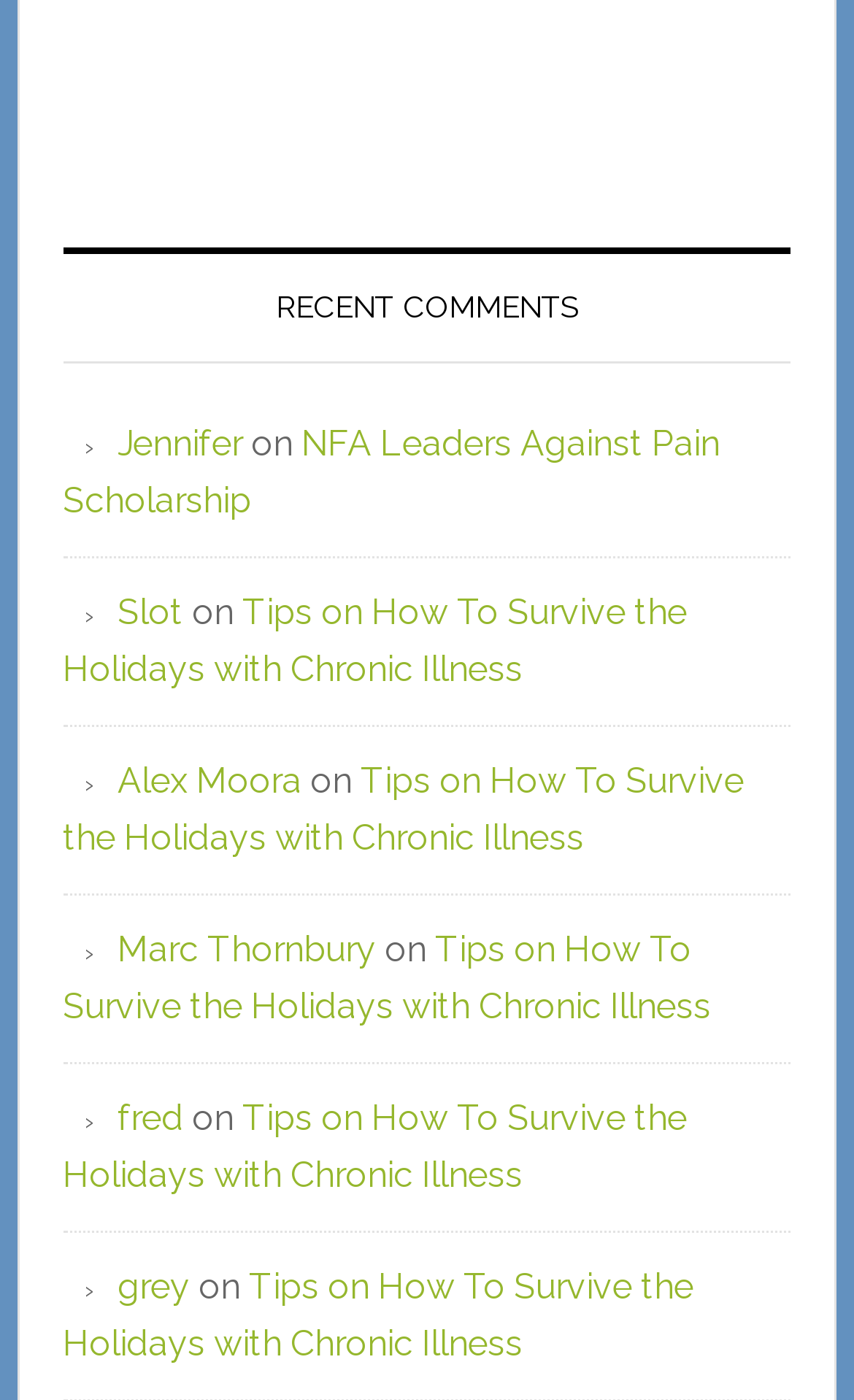Determine the bounding box coordinates of the section I need to click to execute the following instruction: "read Alex Moora's comments". Provide the coordinates as four float numbers between 0 and 1, i.e., [left, top, right, bottom].

[0.138, 0.543, 0.353, 0.572]